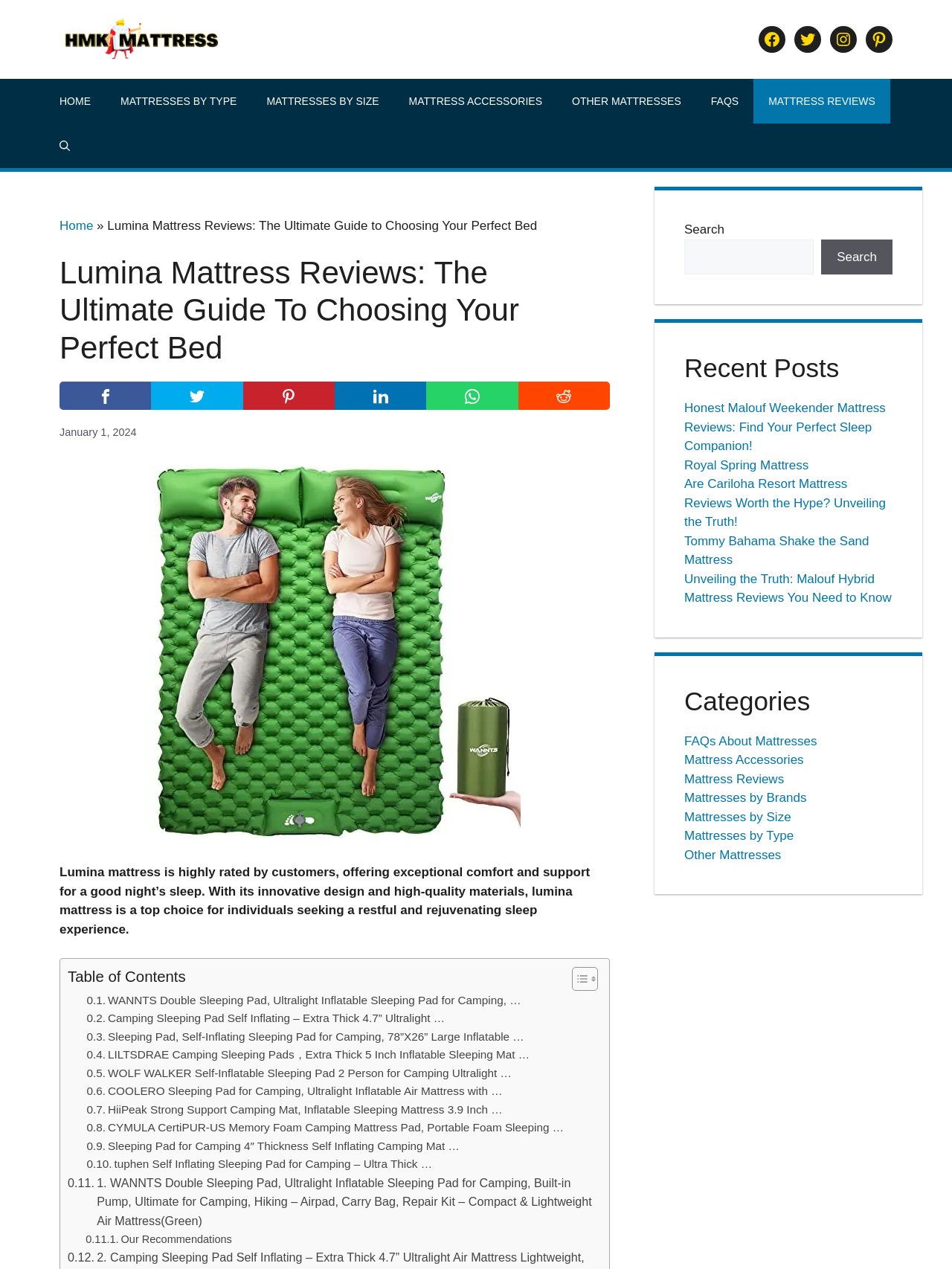Locate the coordinates of the bounding box for the clickable region that fulfills this instruction: "Click on the 'HOME' link".

[0.047, 0.062, 0.111, 0.097]